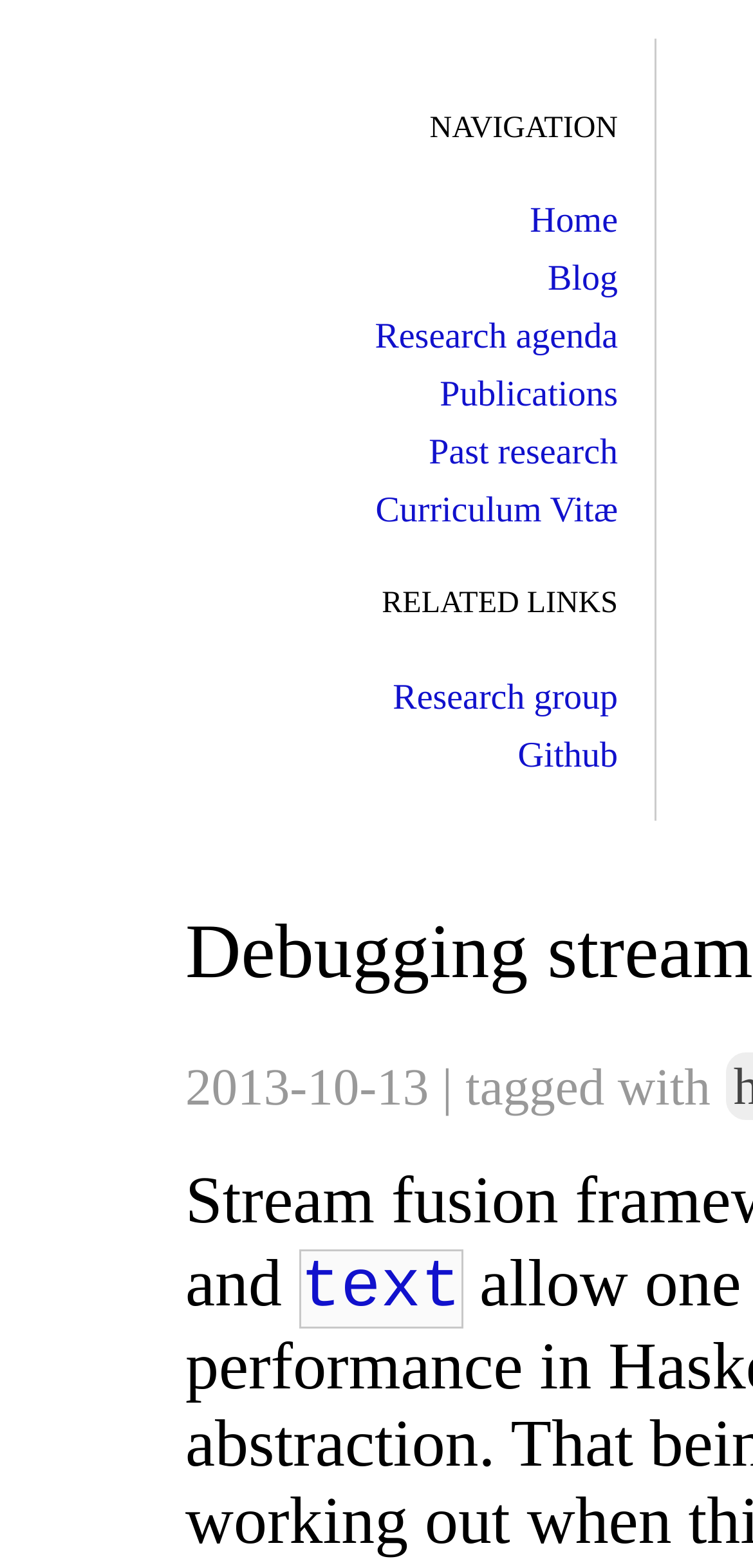What is the date mentioned on the webpage?
Look at the image and provide a detailed response to the question.

I found a time element on the webpage that contains the date '2013-10-13', which is likely related to a publication or event.